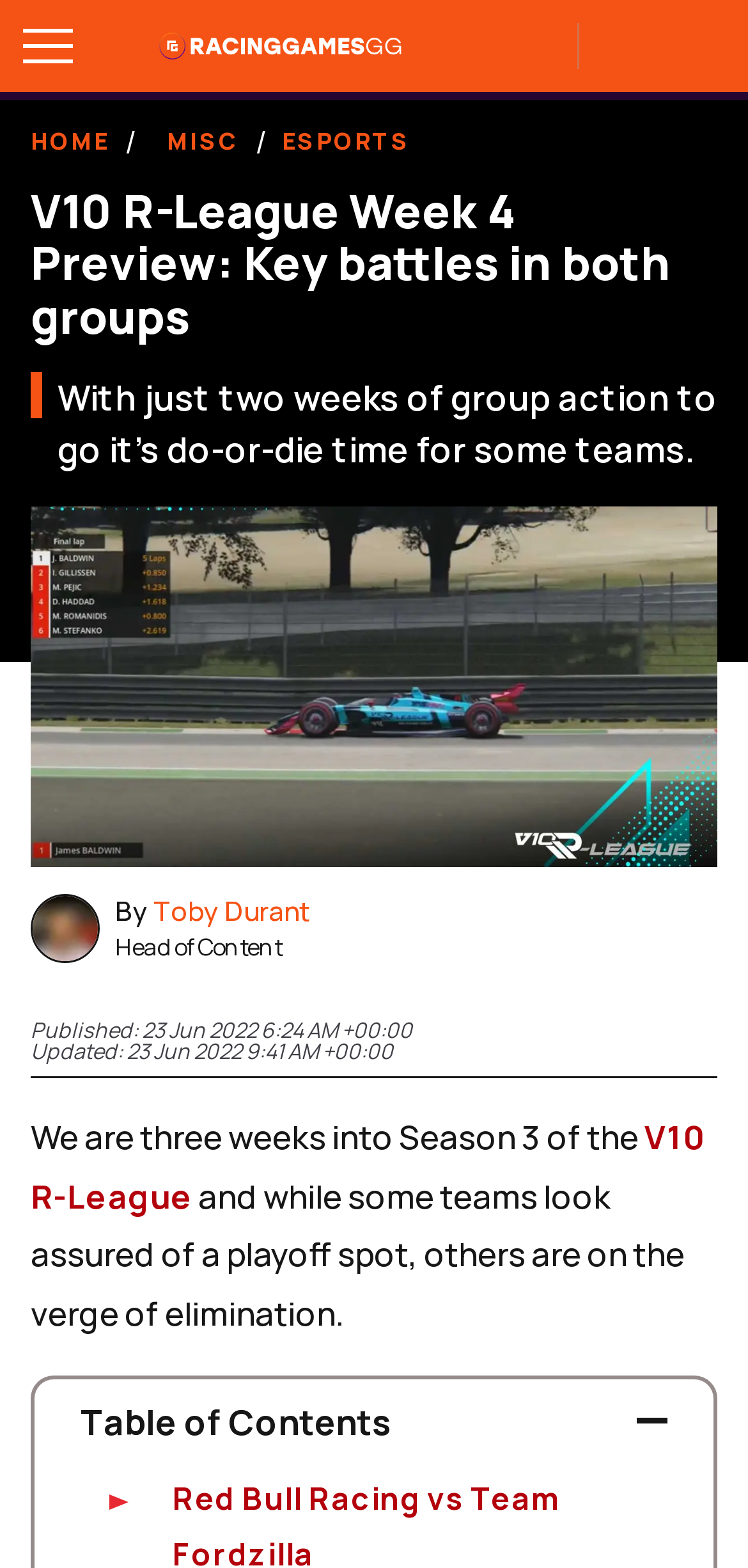Find and generate the main title of the webpage.

V10 R-League Week 4 Preview: Key battles in both groups